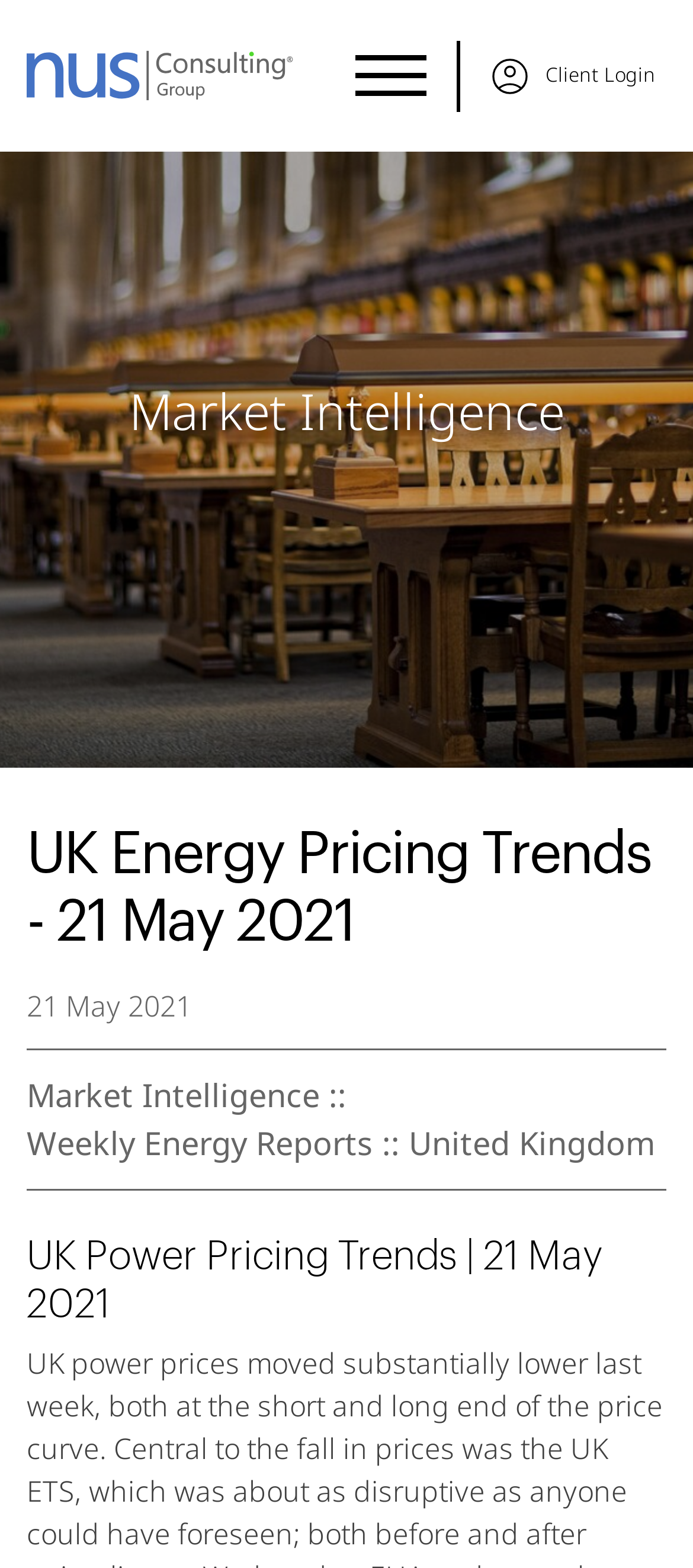What region's energy pricing trends are being discussed?
Using the image provided, answer with just one word or phrase.

United Kingdom